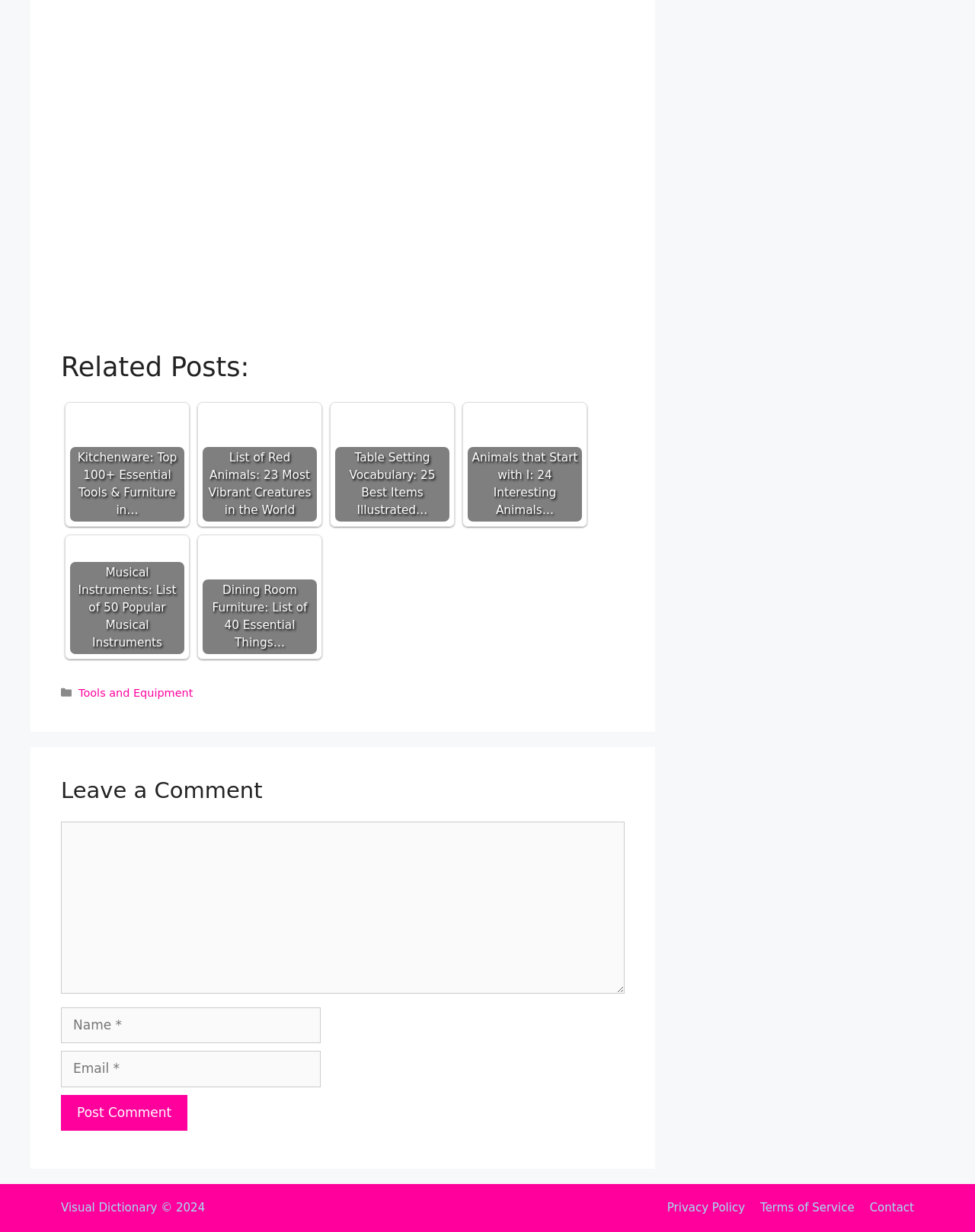What is the title of the first related post?
Could you please answer the question thoroughly and with as much detail as possible?

The first related post is a link with a figure and an image, and the OCR text of the image is 'Kitchenware', which is also the title of the post.